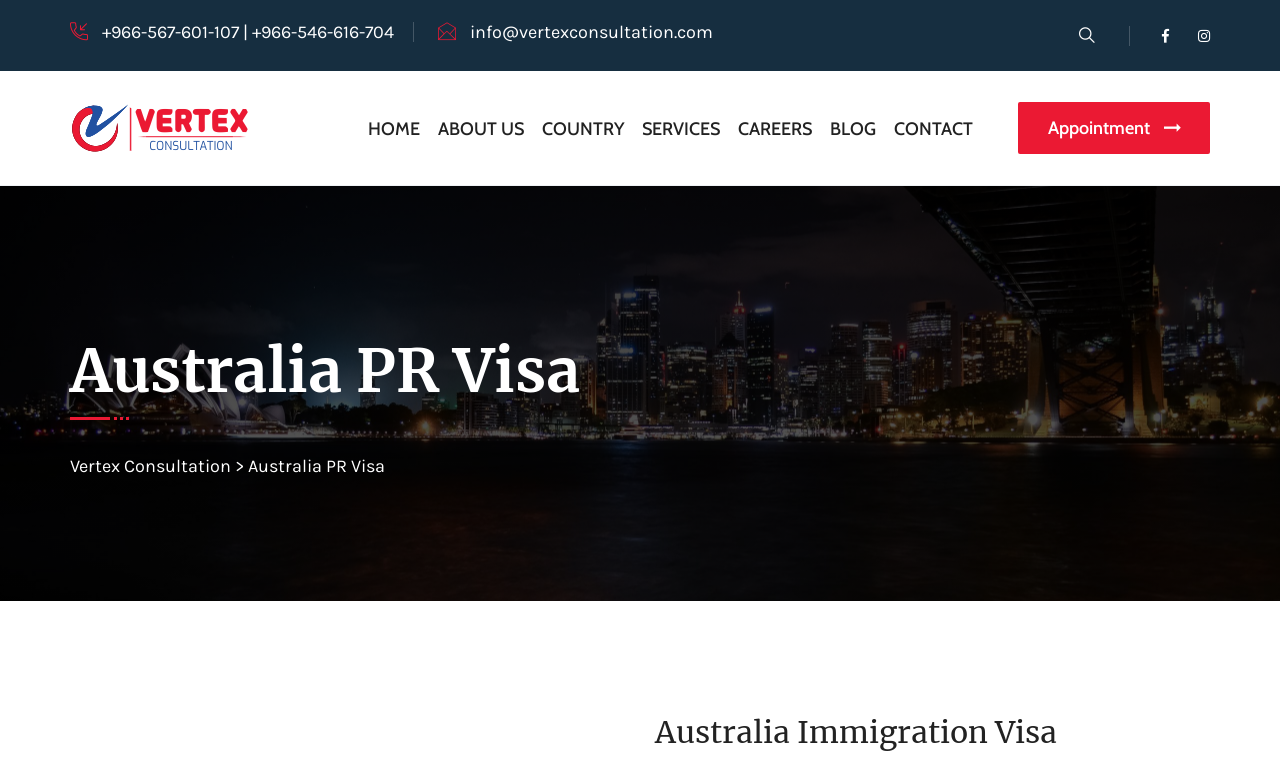Identify the bounding box for the UI element described as: "Vertex Consultation". The coordinates should be four float numbers between 0 and 1, i.e., [left, top, right, bottom].

[0.055, 0.593, 0.18, 0.622]